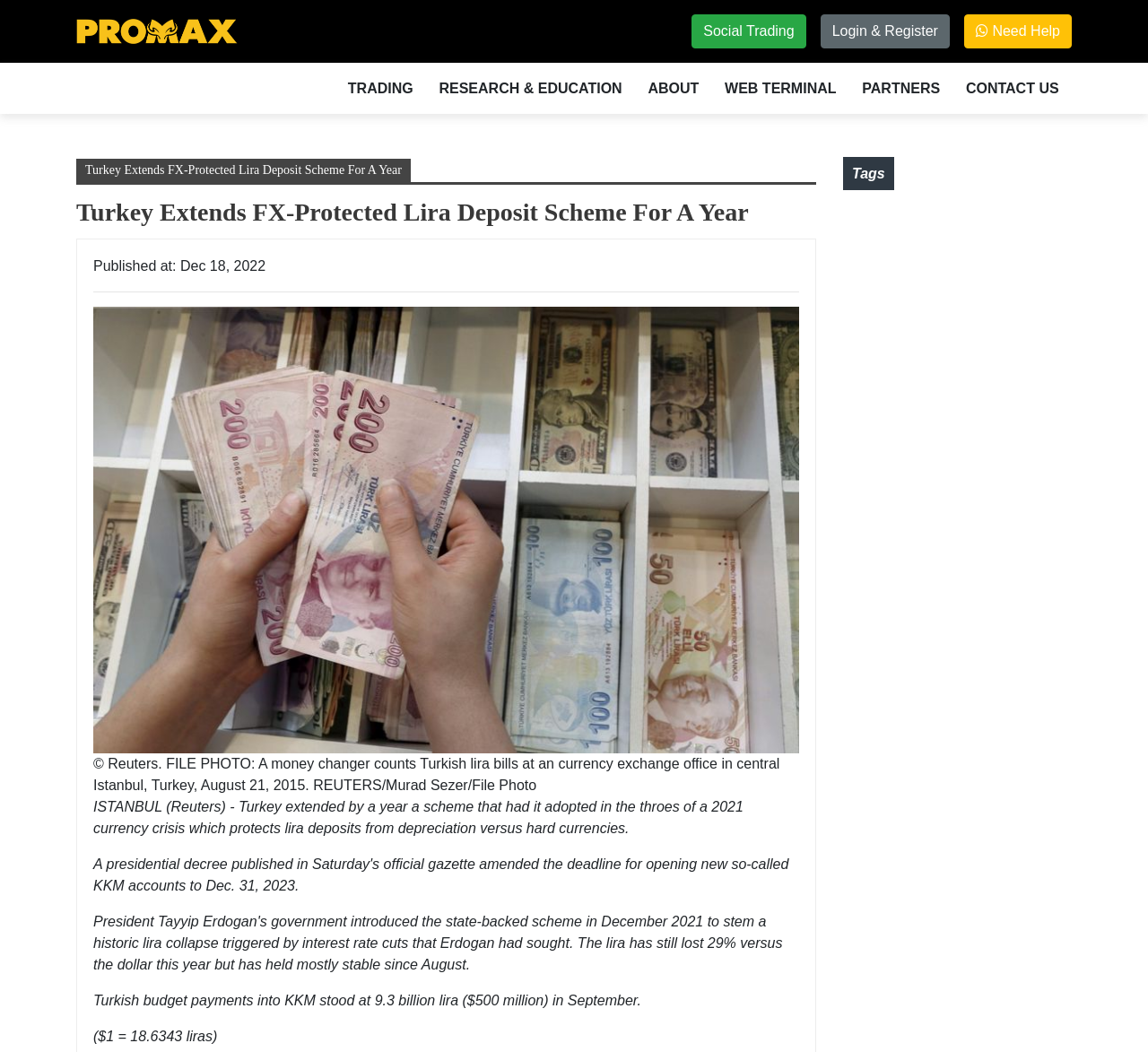What is the type of image shown in the article?
Please provide a full and detailed response to the question.

Based on the image description, I can see that it is a photo, specifically a file photo of a money changer counting Turkish lira bills.